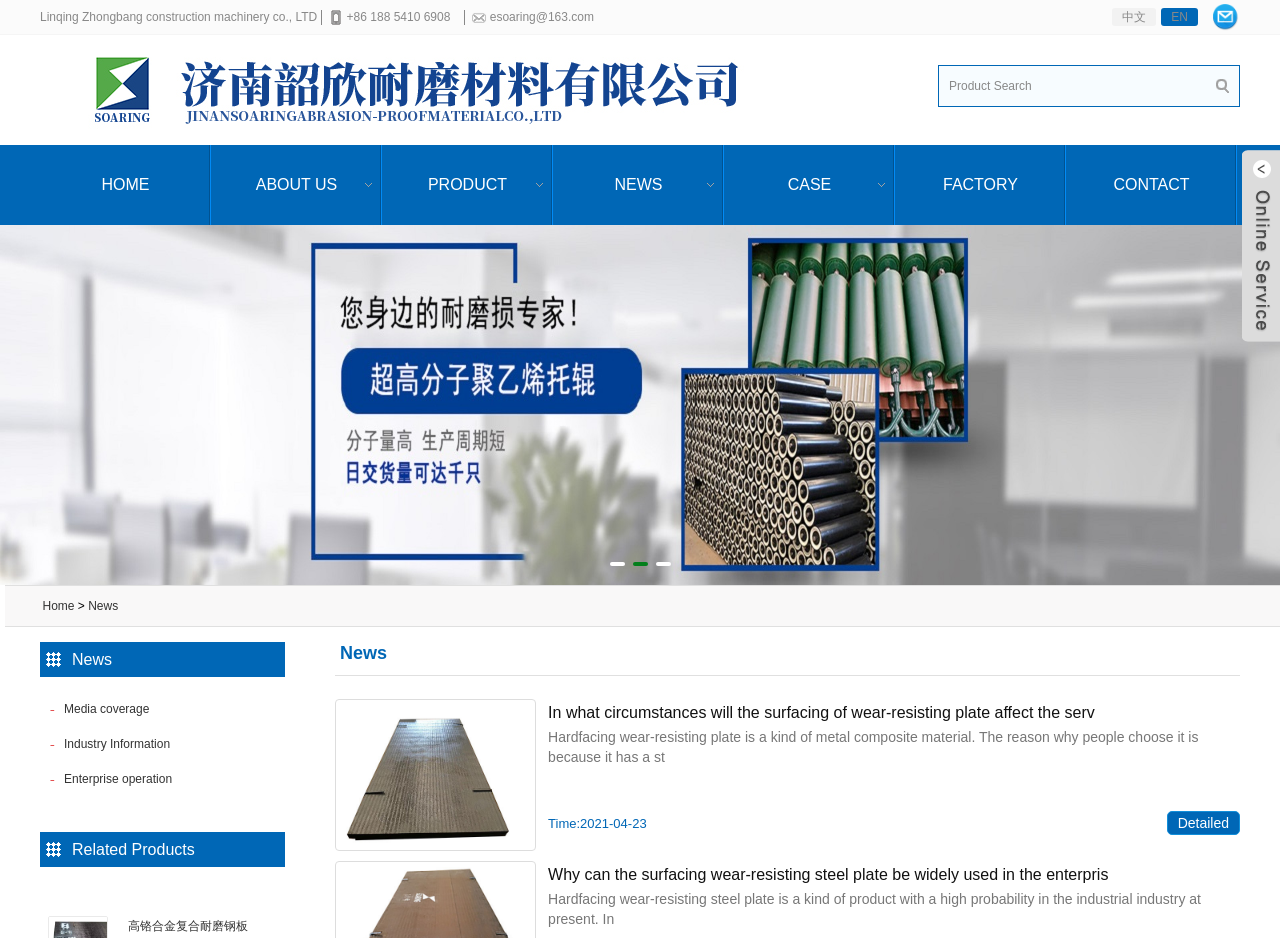Locate the bounding box coordinates of the segment that needs to be clicked to meet this instruction: "View news about 'In what circumstances will the surfacing of wear-resisting plate affect the service'".

[0.262, 0.745, 0.969, 0.86]